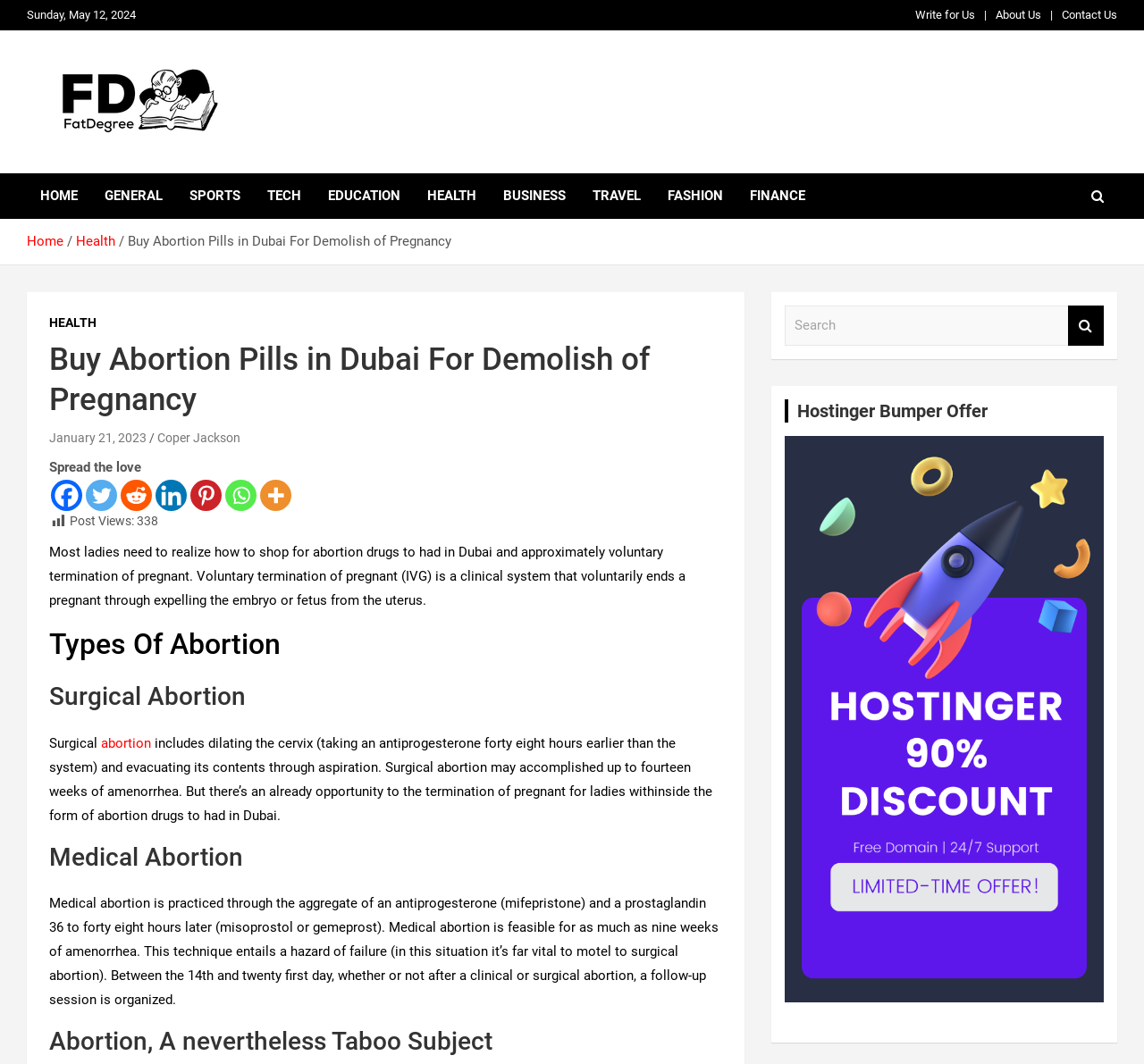What types of abortion are discussed on the webpage?
Refer to the image and answer the question using a single word or phrase.

Surgical and Medical